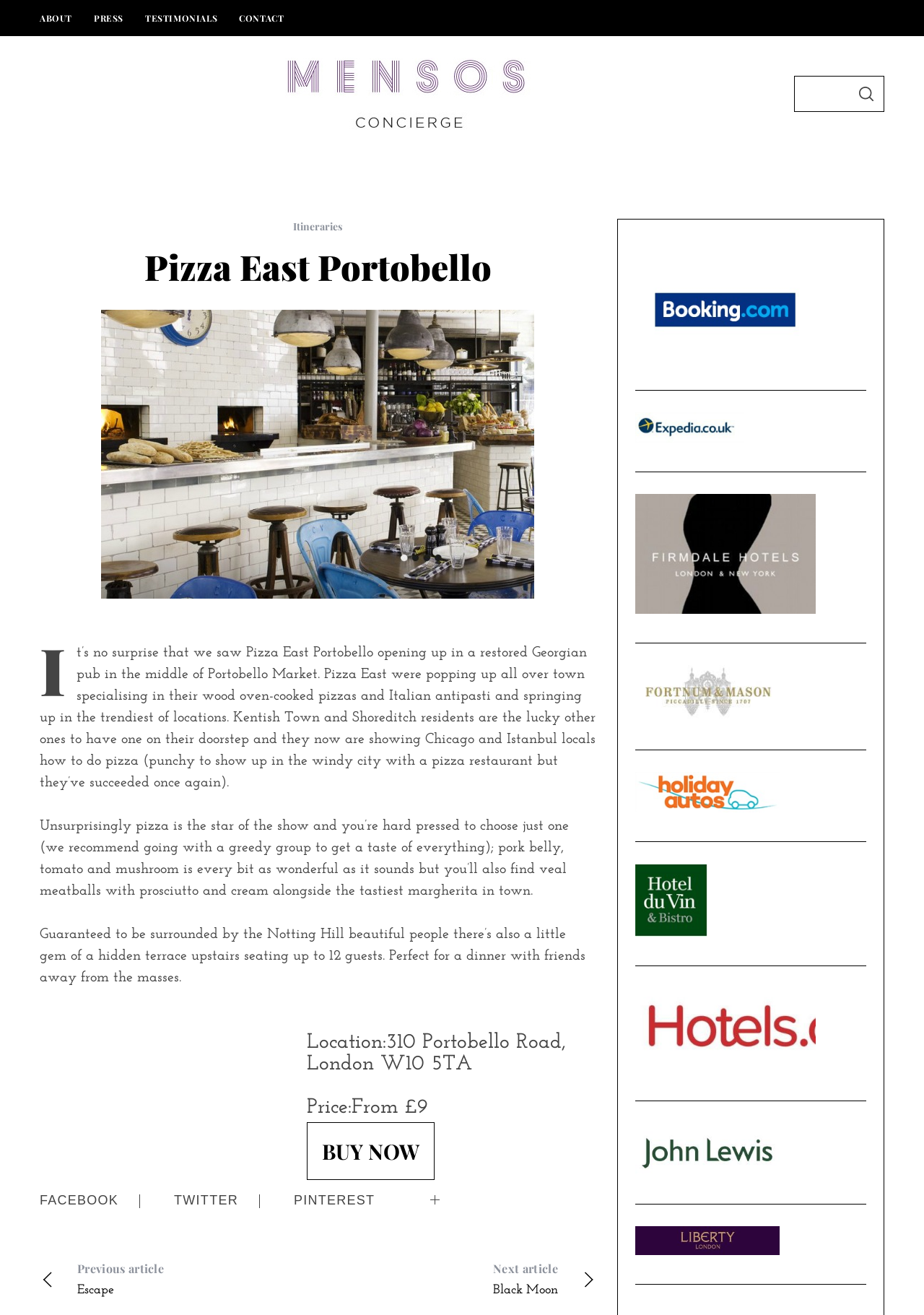Please extract the webpage's main title and generate its text content.

Pizza East Portobello